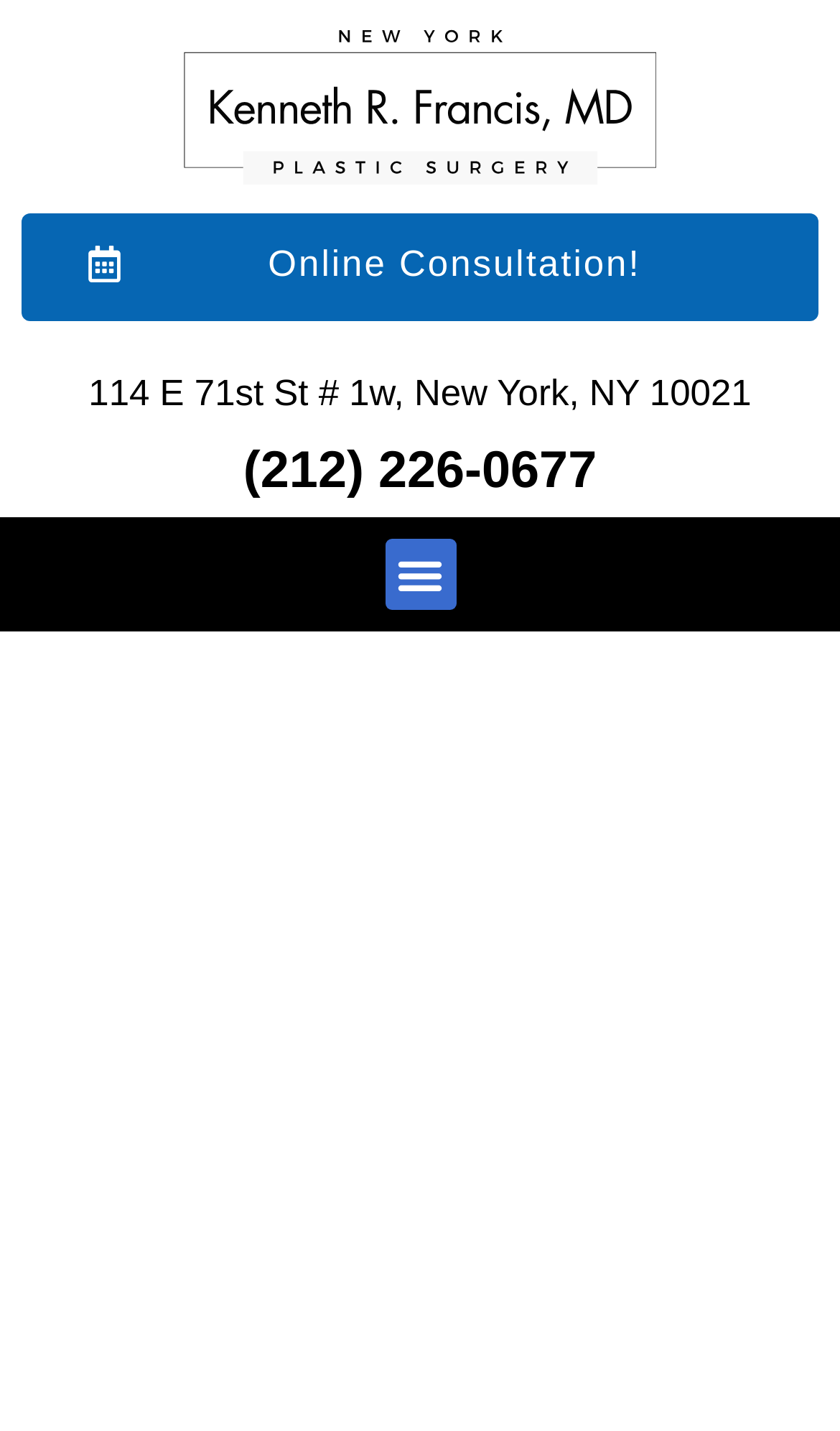Identify the bounding box for the described UI element: "Online Consultation!".

[0.026, 0.15, 0.974, 0.225]